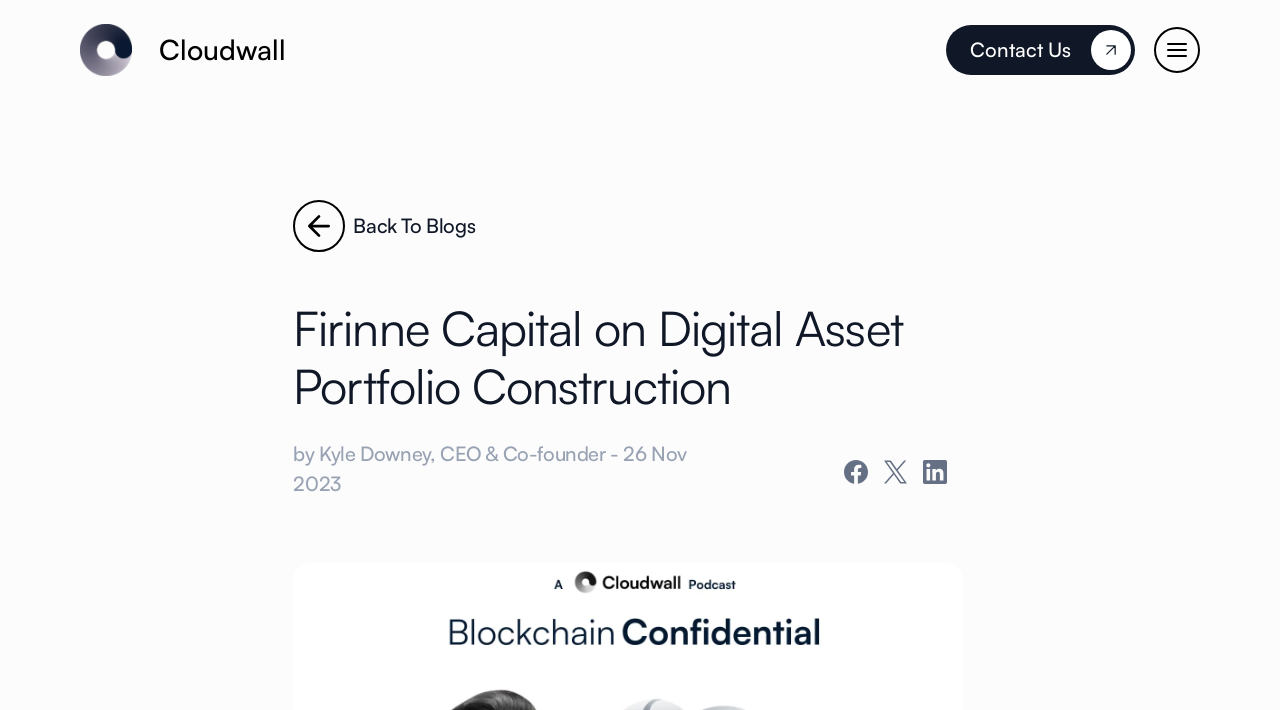Please answer the following question using a single word or phrase: 
What is the logo of the company?

Cloudwall